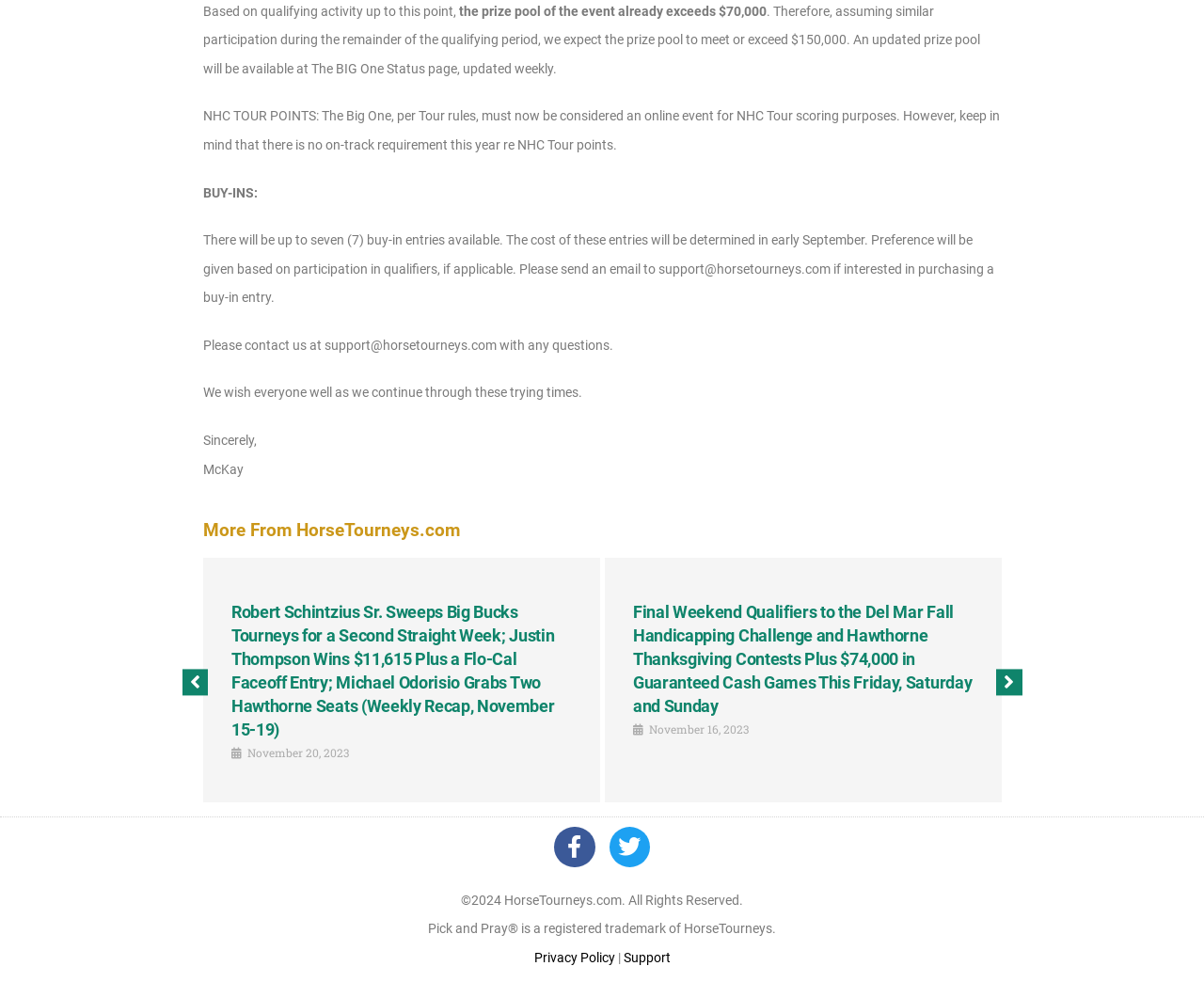Extract the bounding box for the UI element that matches this description: "Twitter".

[0.506, 0.842, 0.54, 0.883]